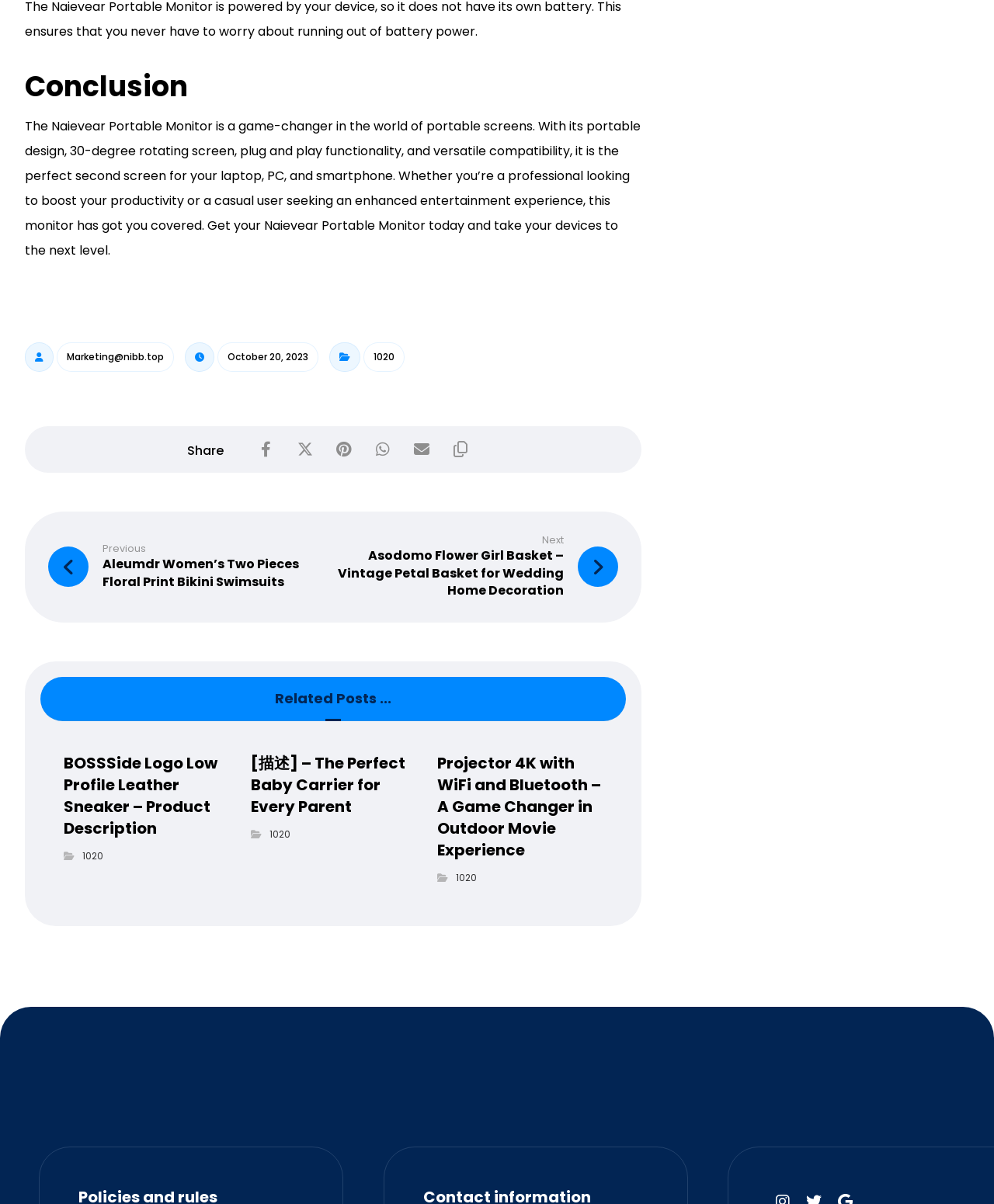Find the bounding box coordinates of the area to click in order to follow the instruction: "Click on the 'Projector 4K with WiFi and Bluetooth – A Game Changer in Outdoor Movie Experience' link".

[0.44, 0.624, 0.606, 0.715]